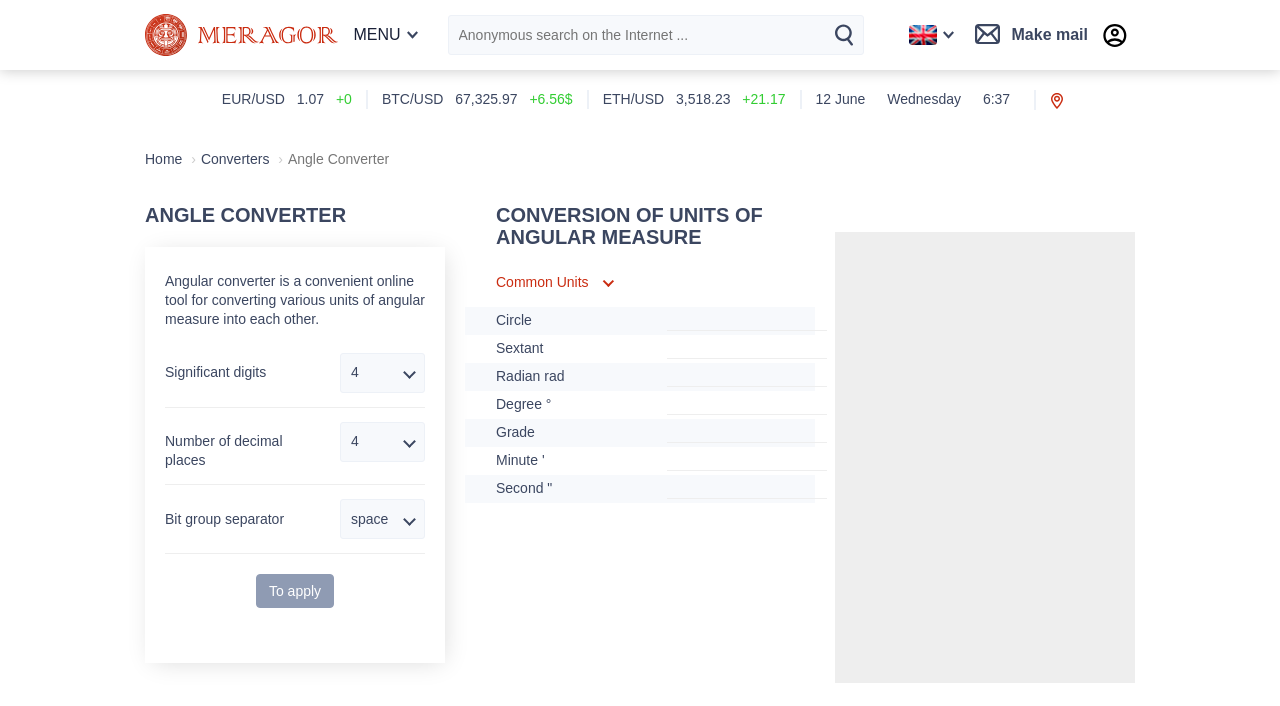Bounding box coordinates are specified in the format (top-left x, top-left y, bottom-right x, bottom-right y). All values are floating point numbers bounded between 0 and 1. Please provide the bounding box coordinate of the region this sentence describes: Contact

None